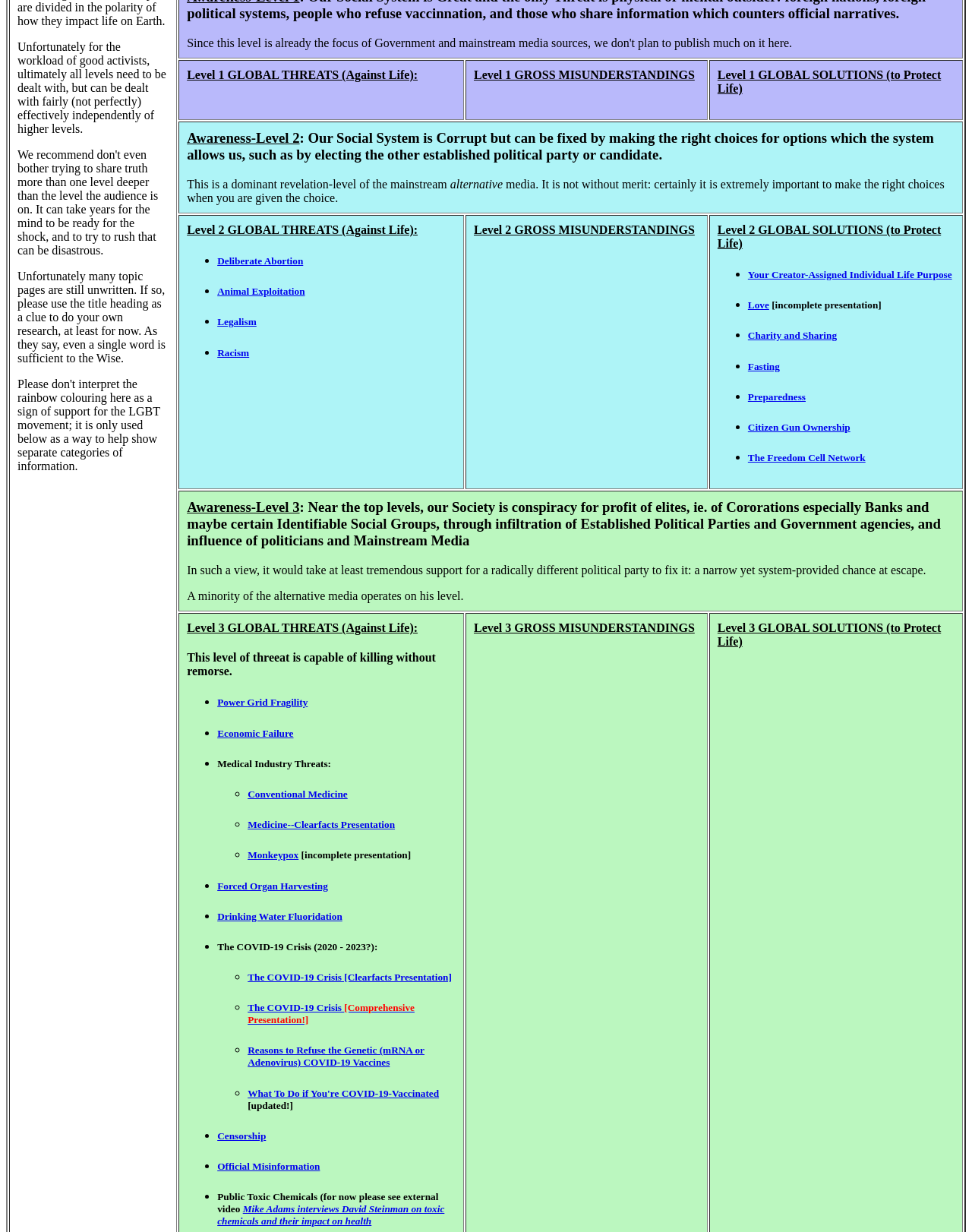Locate the bounding box coordinates of the item that should be clicked to fulfill the instruction: "Read about Awareness-Level 2: Our Social System is Corrupt but can be fixed by making the right choices for options which the system allows us, such as by electing the other established political party or candidate.".

[0.184, 0.099, 0.991, 0.173]